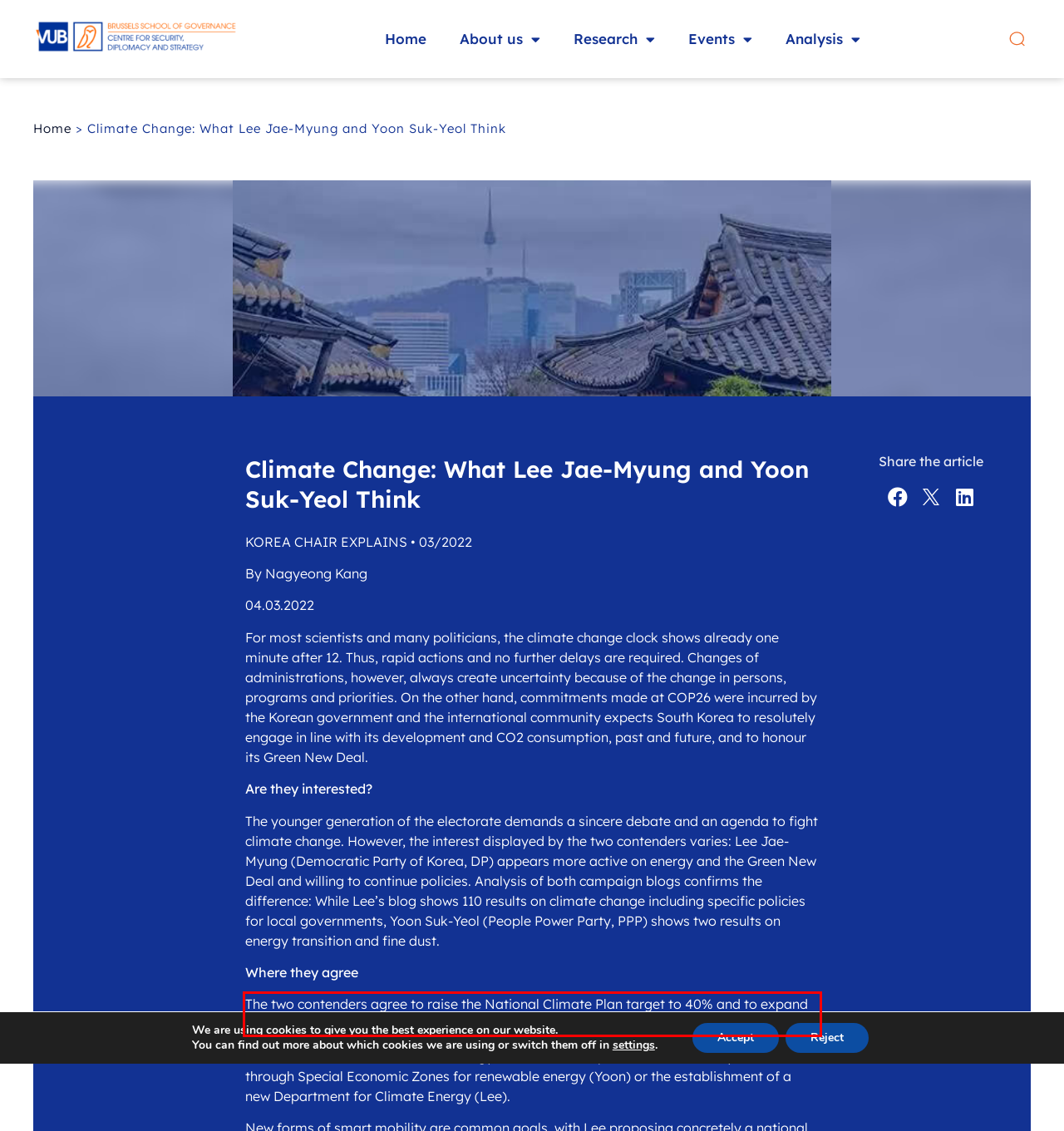In the screenshot of the webpage, find the red bounding box and perform OCR to obtain the text content restricted within this red bounding box.

The two contenders agree to raise the National Climate Plan target to 40% and to expand renewable energy in the domestic energy mix.